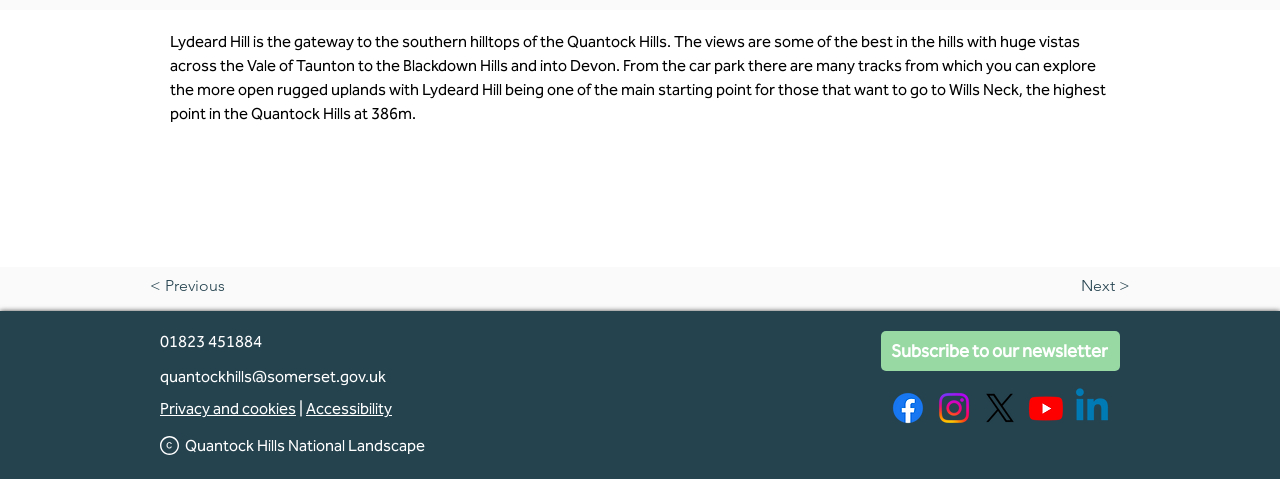Please provide the bounding box coordinates for the element that needs to be clicked to perform the following instruction: "Visit the 'quantockhills@somerset.gov.uk' email". The coordinates should be given as four float numbers between 0 and 1, i.e., [left, top, right, bottom].

[0.125, 0.766, 0.302, 0.806]